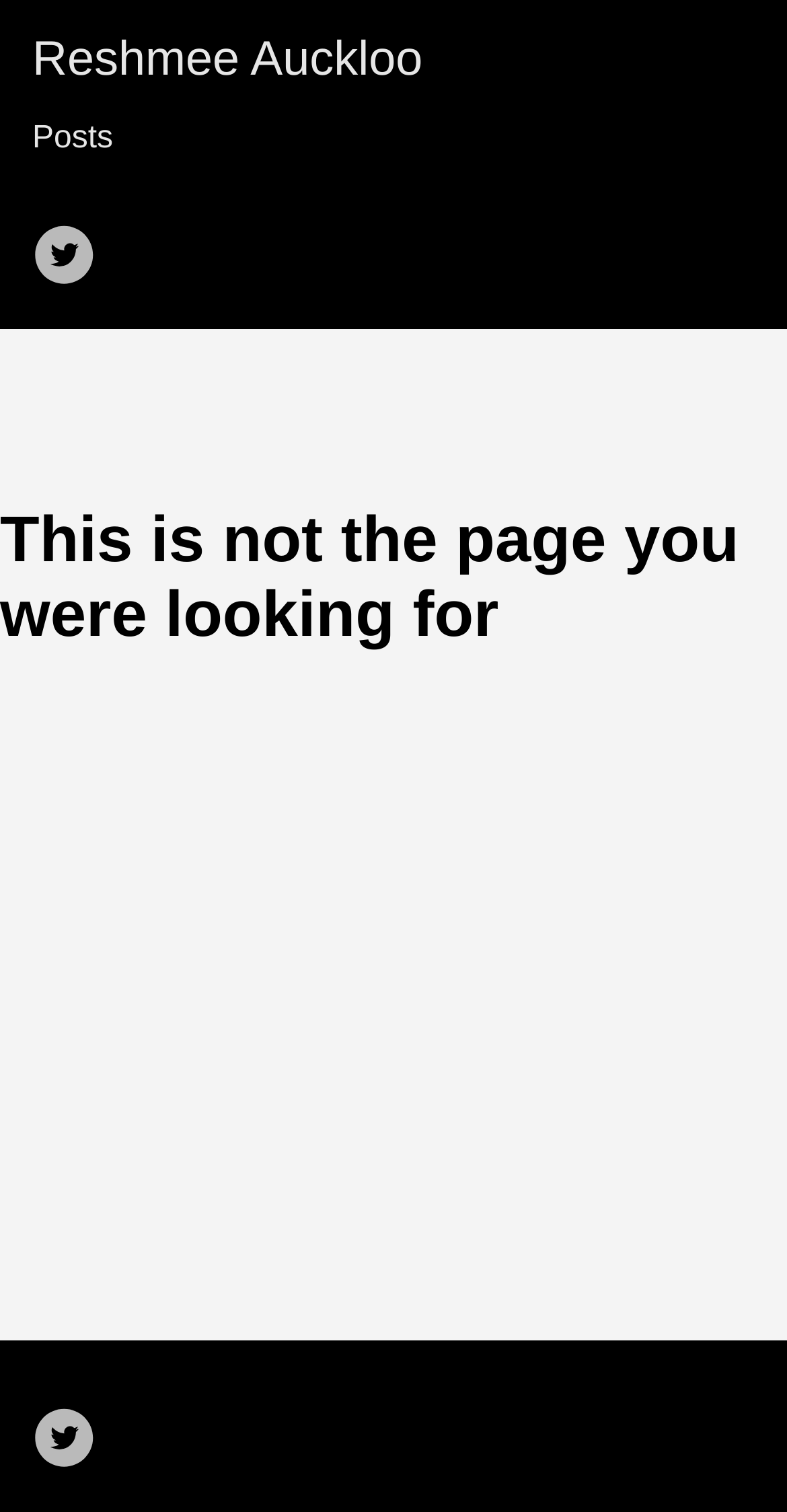Create an in-depth description of the webpage, covering main sections.

This webpage is a personal blog belonging to Reshmee Auckloo, a SharePoint Developer from the United Kingdom. At the top left corner, there is a link with the author's name, "Reshmee Auckloo". Next to it, there are two more links, "Posts" and "follow on Twitter——Opens in a new window", accompanied by two small images. 

Below these links, the main content area begins, taking up most of the webpage. Within this area, there is an article section that occupies the top half of the main content area. The article section has a heading that reads "This is not the page you were looking for". 

At the very bottom of the webpage, there is another instance of the "follow on Twitter——Opens in a new window" link, again accompanied by two small images, which is a duplicate of the one found at the top.